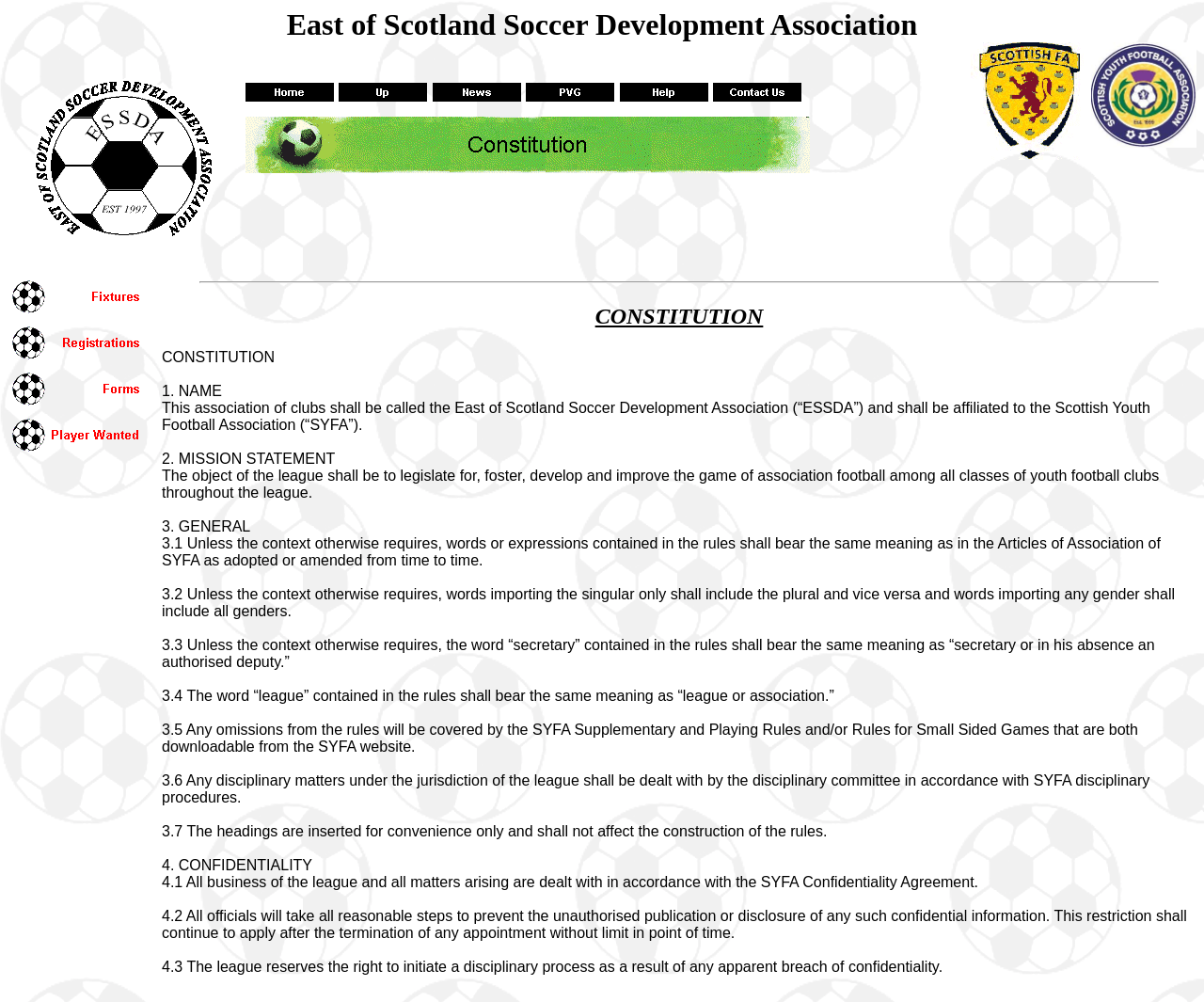Please identify the bounding box coordinates of the element's region that needs to be clicked to fulfill the following instruction: "Read the Mission Statement". The bounding box coordinates should consist of four float numbers between 0 and 1, i.e., [left, top, right, bottom].

[0.134, 0.45, 0.278, 0.466]